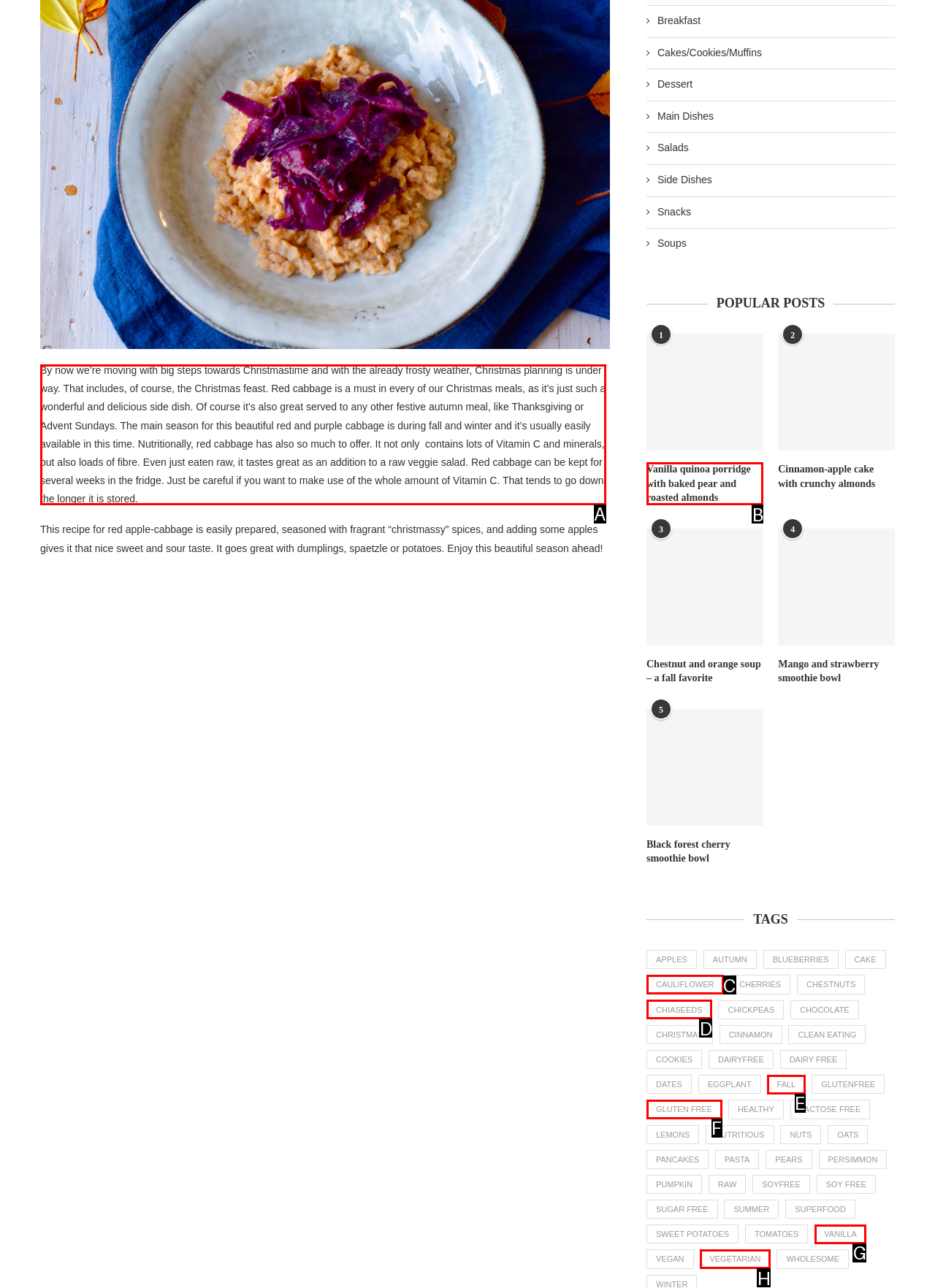Identify the letter of the option that should be selected to accomplish the following task: Explore recent posts. Provide the letter directly.

None